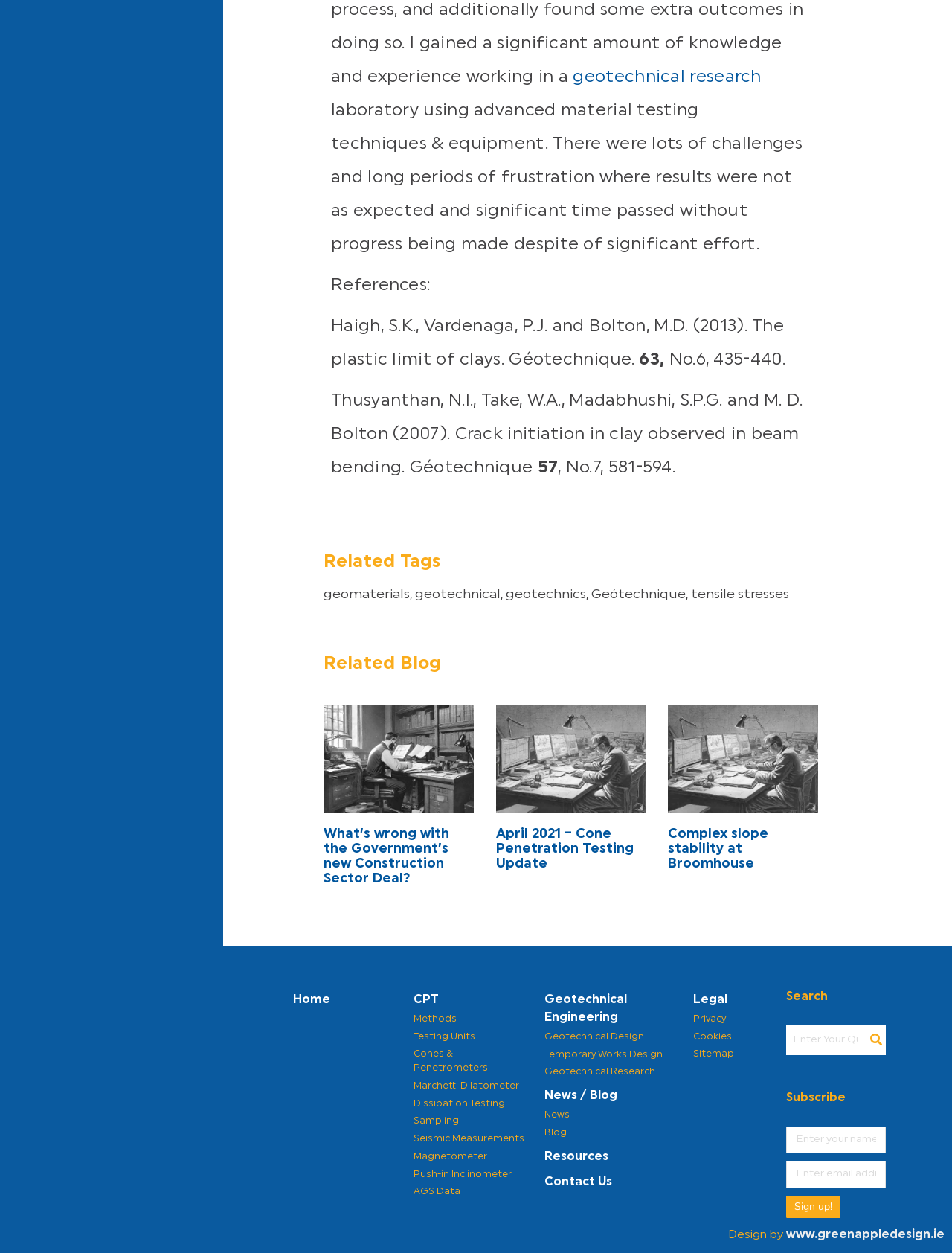How many references are there in the main content?
Look at the image and respond with a one-word or short-phrase answer.

2